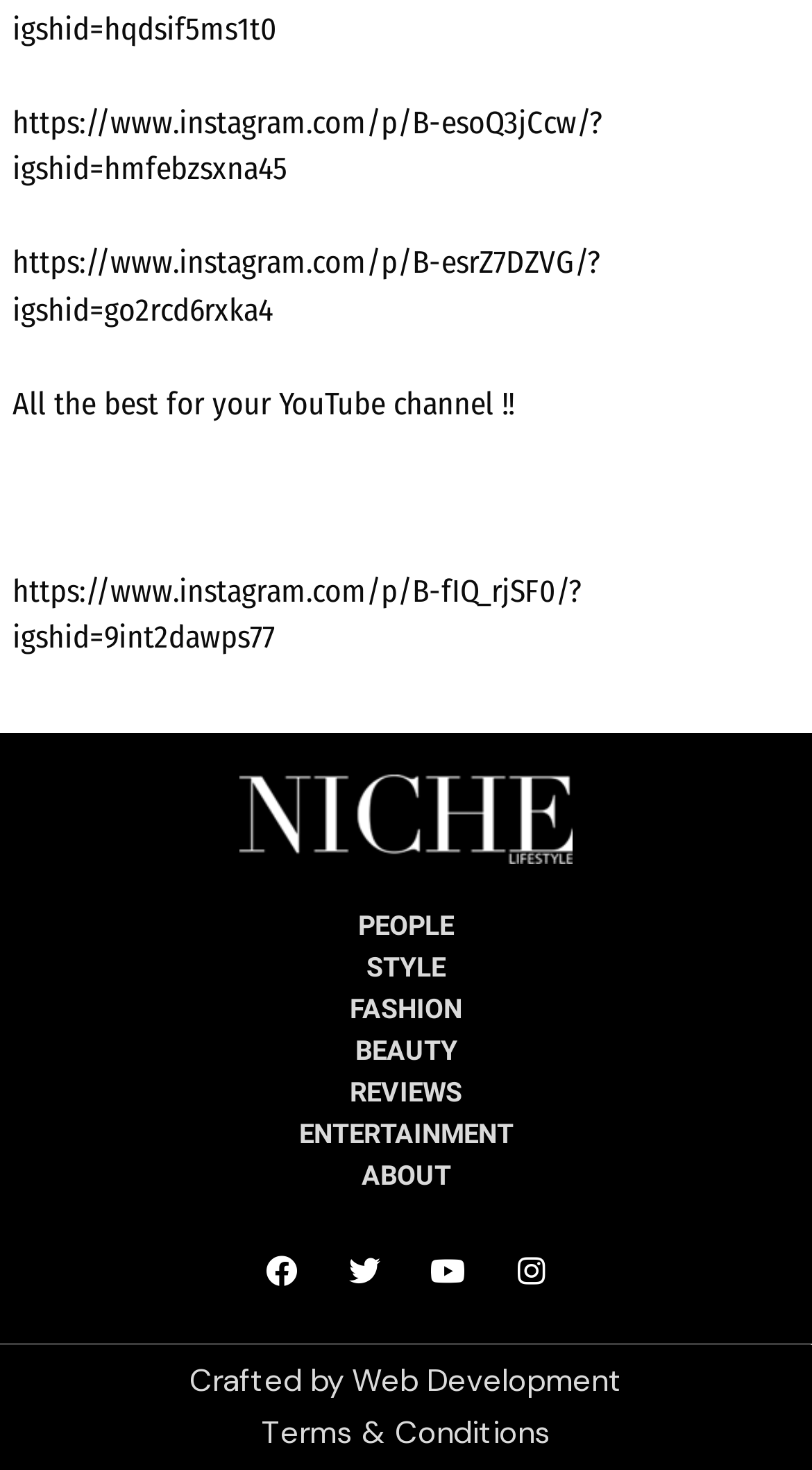Identify the bounding box coordinates for the UI element that matches this description: "Web Development".

[0.433, 0.925, 0.767, 0.953]